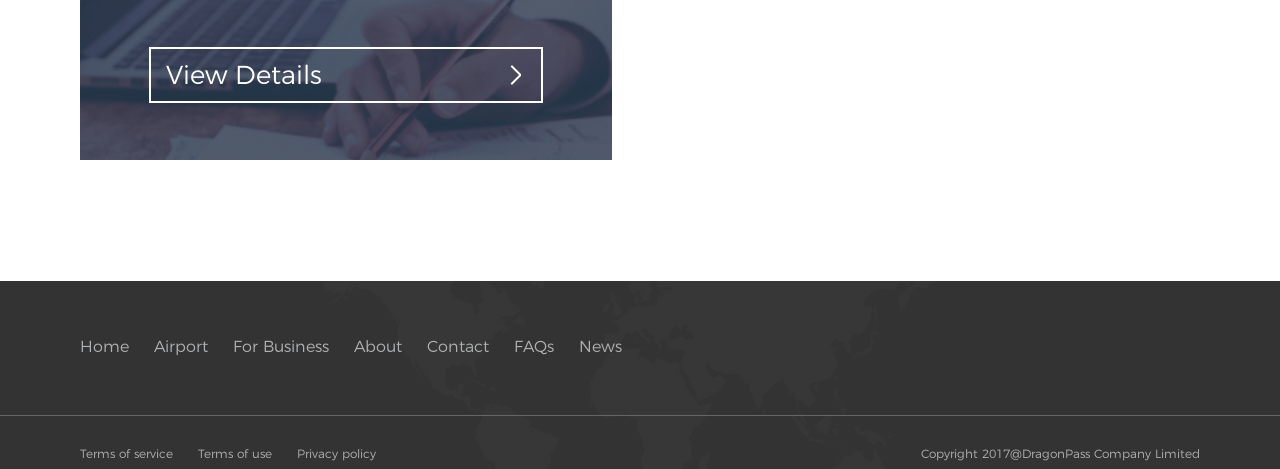Based on the image, please respond to the question with as much detail as possible:
What is the topmost link on the webpage?

By analyzing the bounding box coordinates, I found that the link 'View Details' has the smallest y1 value (0.099) among all links, indicating it is the topmost link on the webpage.